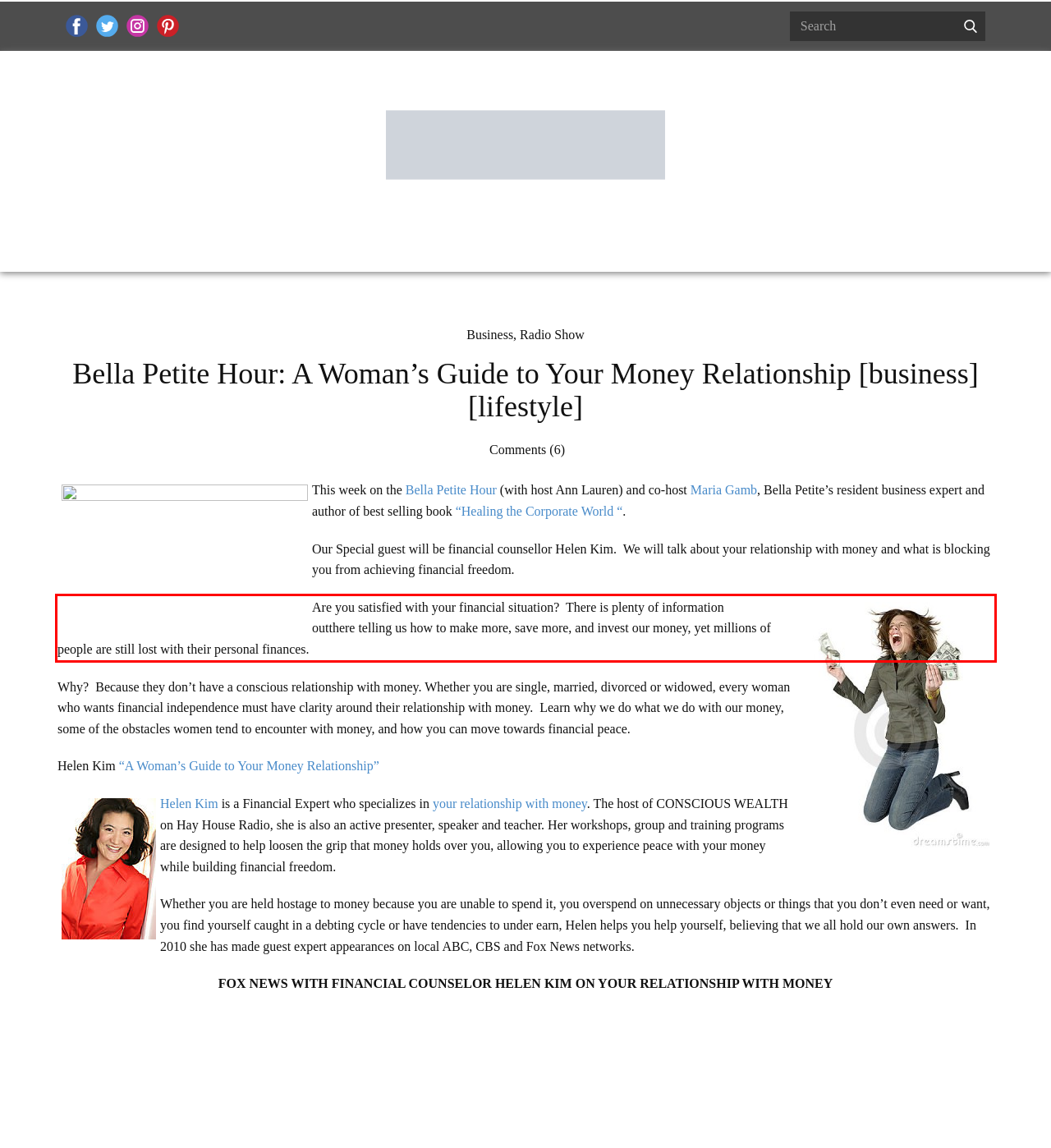Please look at the webpage screenshot and extract the text enclosed by the red bounding box.

Are you satisfied with your financial situation? There is plenty of information outthere telling us how to make more, save more, and invest our money, yet millions of people are still lost with their personal finances.